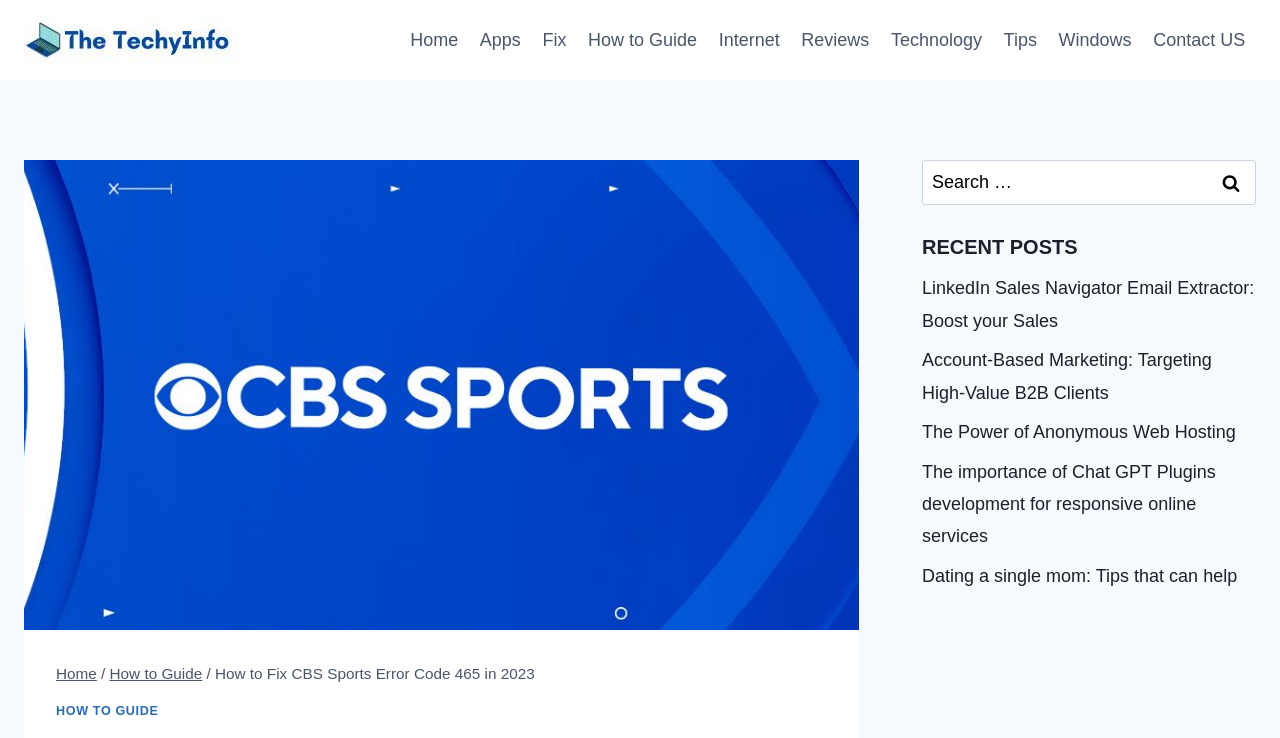Given the element description, predict the bounding box coordinates in the format (top-left x, top-left y, bottom-right x, bottom-right y). Make sure all values are between 0 and 1. Here is the element description: How to Guide

[0.451, 0.02, 0.553, 0.088]